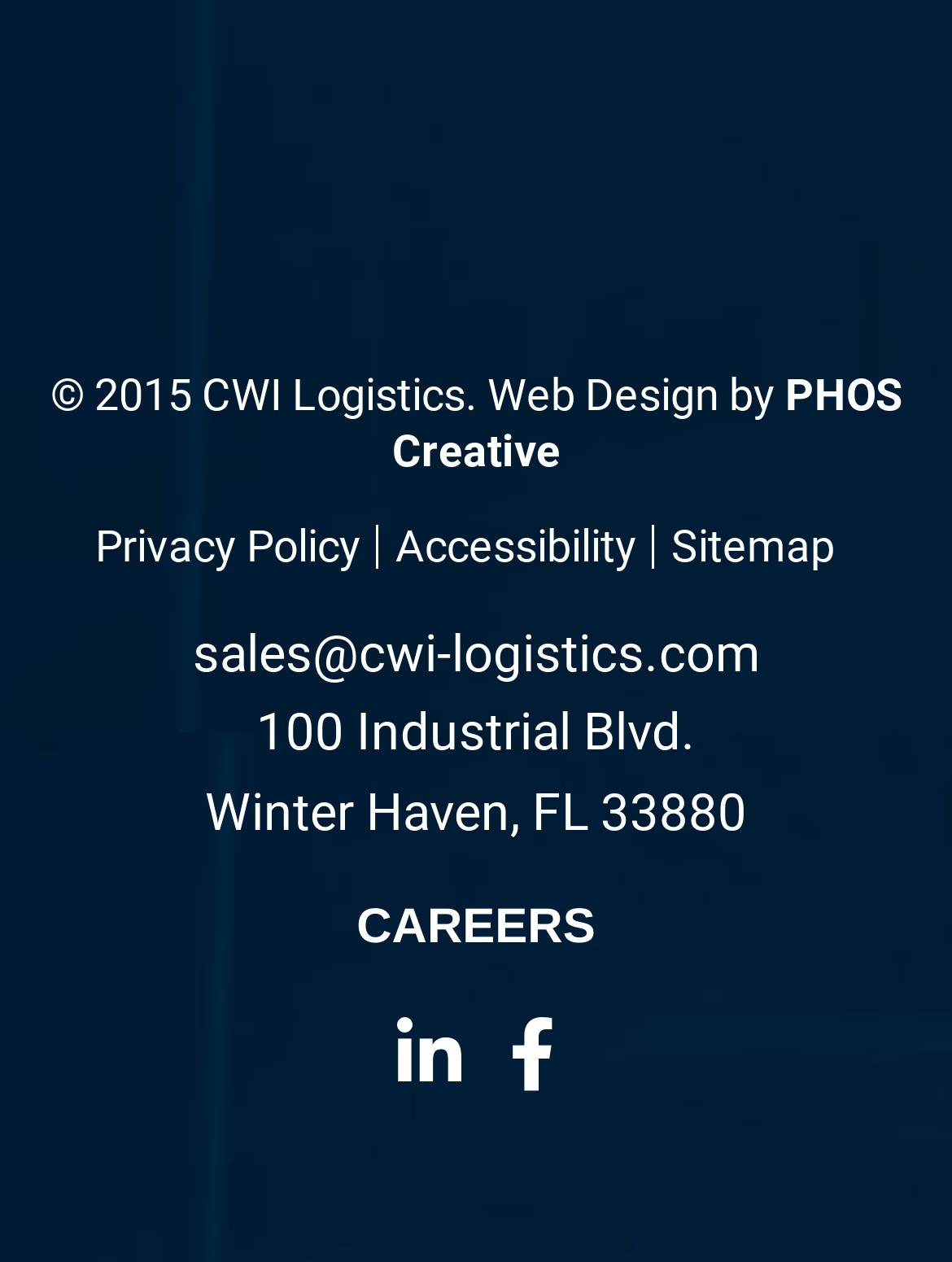Use a single word or phrase to answer the question:
How many social media links are there?

2